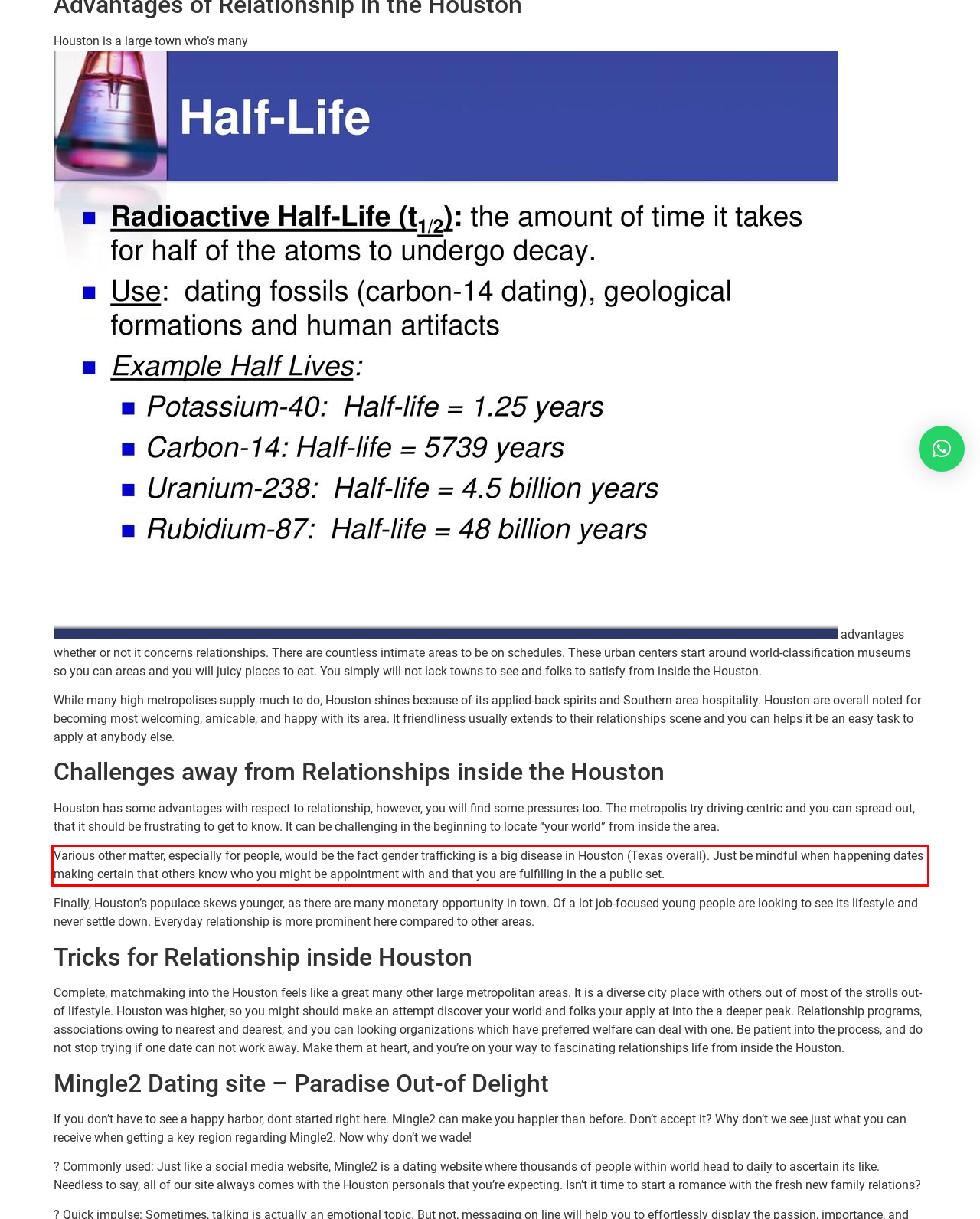Within the screenshot of the webpage, there is a red rectangle. Please recognize and generate the text content inside this red bounding box.

Various other matter, especially for people, would be the fact gender trafficking is a big disease in Houston (Texas overall). Just be mindful when happening dates making certain that others know who you might be appointment with and that you are fulfilling in the a public set.